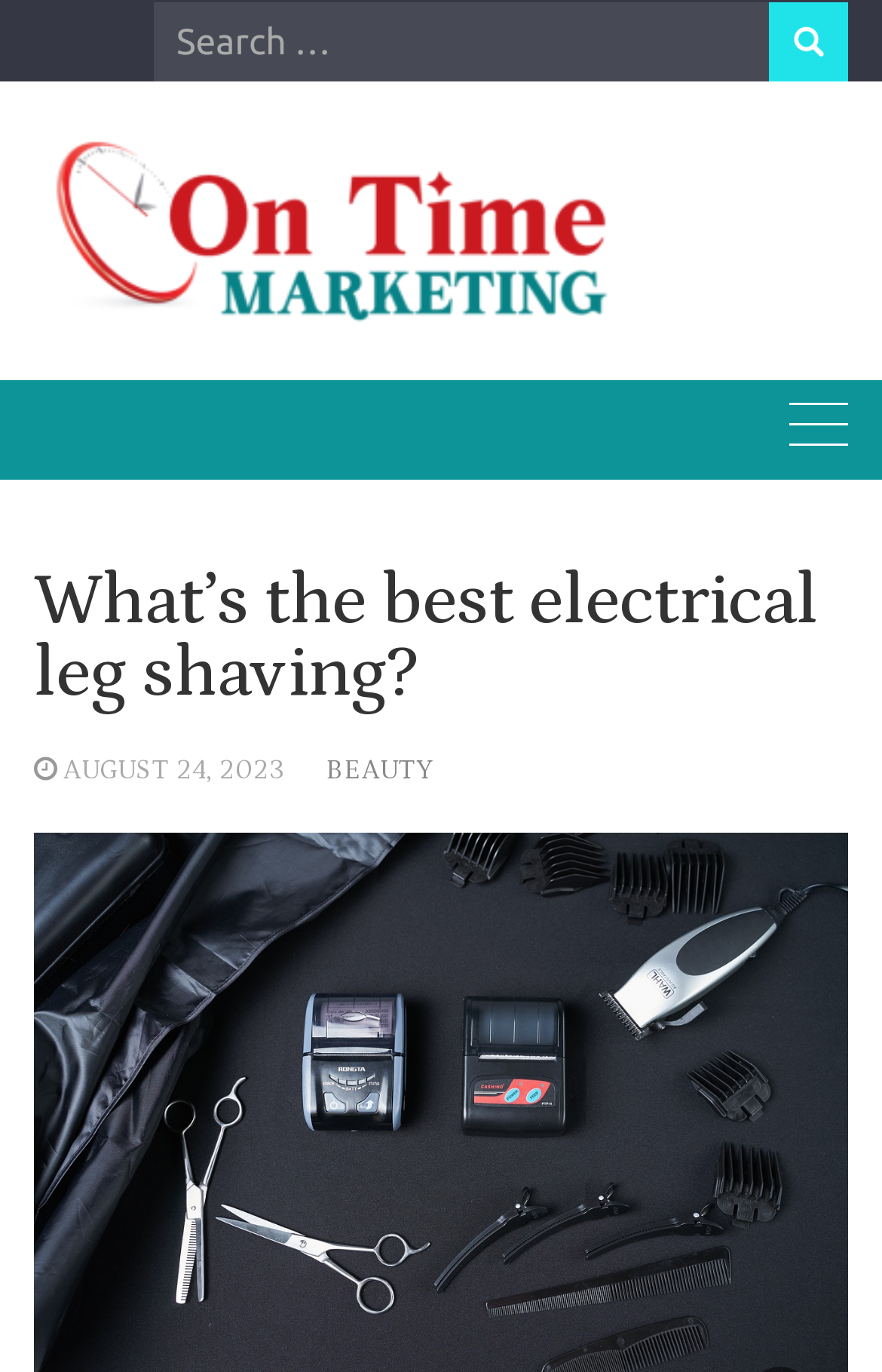Offer a comprehensive description of the webpage’s content and structure.

The webpage appears to be a blog or article page focused on the topic of electrical leg shaving. At the top, there is a search bar with a label "Search for:" and a search button to the right. The search bar takes up most of the width of the page, with the search button positioned at the far right.

Below the search bar, there is a logo or image of "On Time Marketing" on the left side of the page, which is also a clickable link. To the right of the logo, there is a button that controls the primary menu, but it is not expanded.

The main content of the page is headed by a title "What’s the best electrical leg shaving?" which is a prominent heading that spans the width of the page. Below the title, there are two links, one indicating the date "AUGUST 24, 2023" and the other indicating the category "BEAUTY". These links are positioned near the top of the page, but below the title.